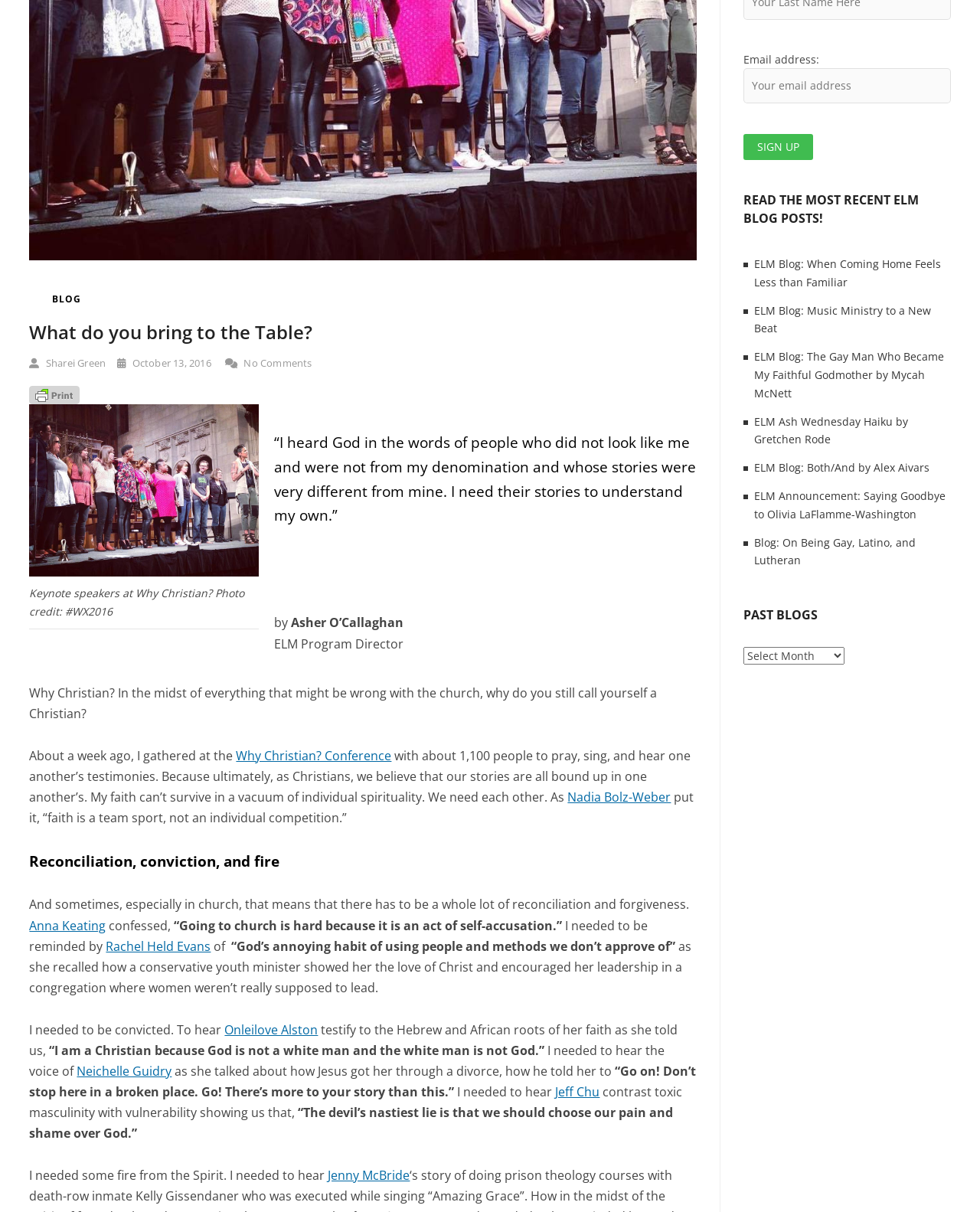Identify the bounding box coordinates for the UI element that matches this description: "Blog".

[0.053, 0.241, 0.083, 0.252]